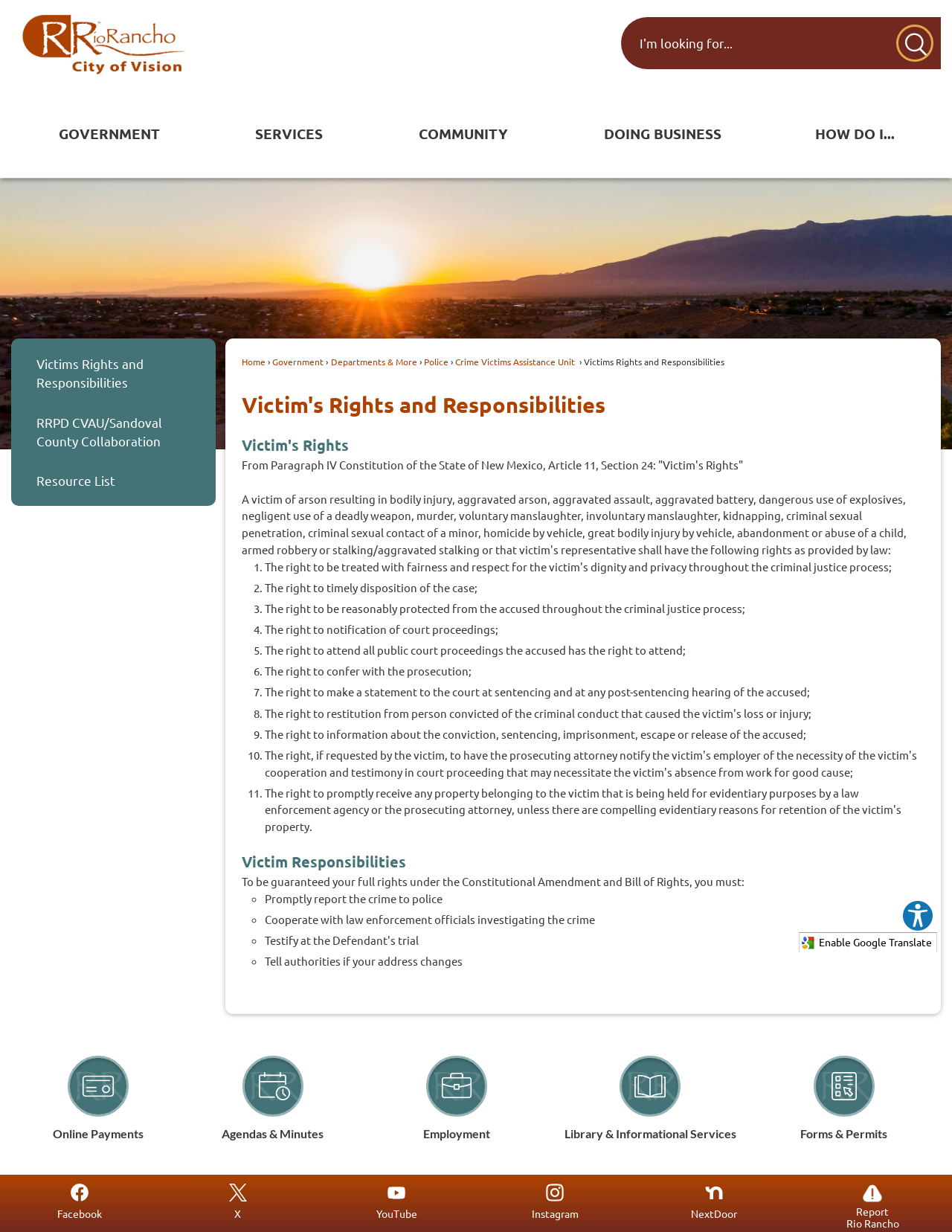Give a one-word or short phrase answer to this question: 
What is the purpose of the 'Search' box?

To search the site